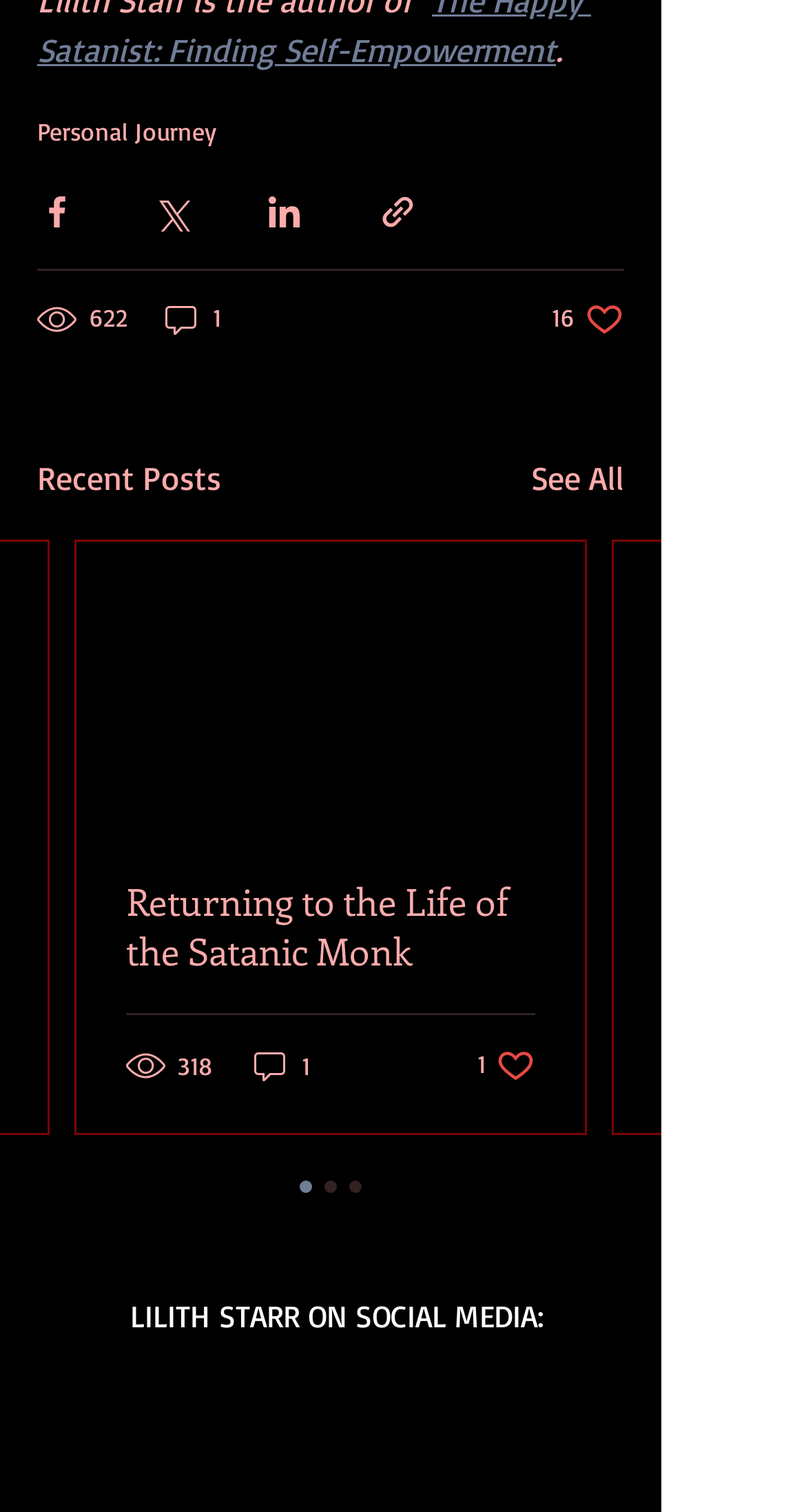What is the number of views for the first article?
Please answer the question as detailed as possible.

I looked at the '622 views' text next to the first article, which indicates the number of views for that article.